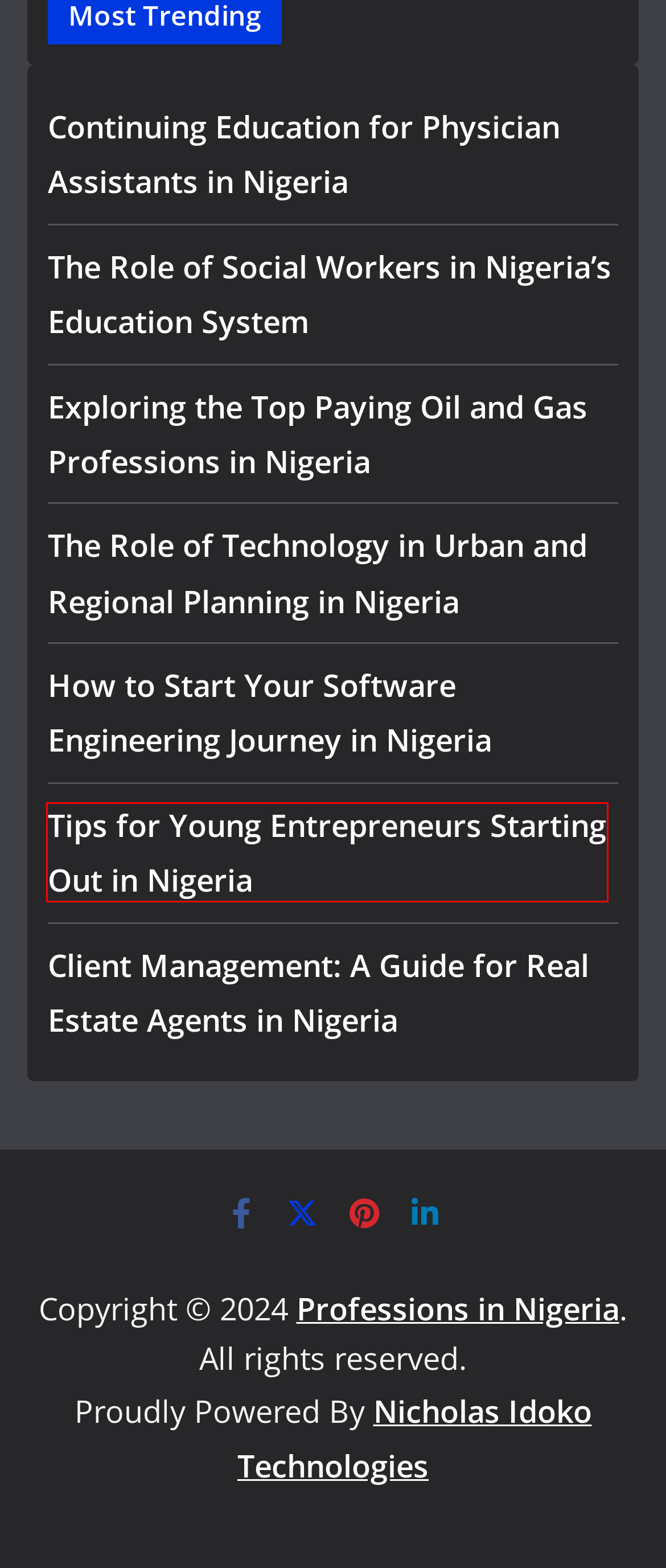A screenshot of a webpage is given with a red bounding box around a UI element. Choose the description that best matches the new webpage shown after clicking the element within the red bounding box. Here are the candidates:
A. The Role of Technology in Urban and Regional Planning in Nigeria
B. Continuing Education for Physician Assistants in Nigeria
C. Tips for Young Entrepreneurs Starting Out in Nigeria
D. How to Start Your Software Engineering Journey in Nigeria
E. The Role of Social Workers in Nigeria's Education System
F. Client Management: A Guide for Real Estate Agents in Nigeria
G. Exploring the Top Paying Oil and Gas Professions in Nigeria
H. Elevating Project Success with GanttPRO and MS Project

C